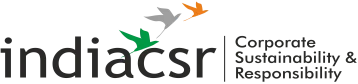Please give a succinct answer using a single word or phrase:
What is the focus of India CSR?

sustainable practices and corporate social responsibility